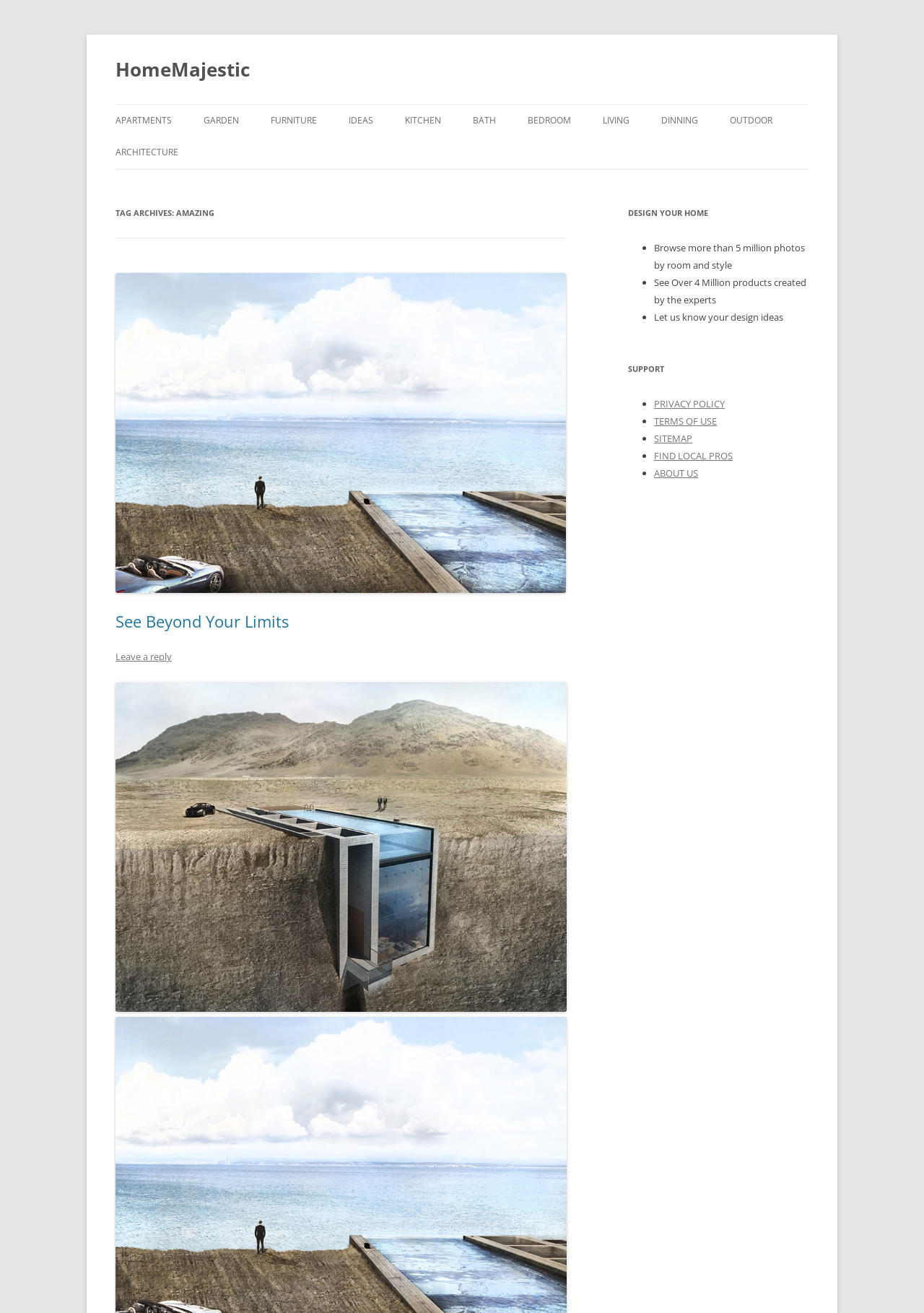What is the 'SUPPORT' section about?
Using the information presented in the image, please offer a detailed response to the question.

The 'SUPPORT' section has a heading and four list items with links to 'PRIVACY POLICY', 'TERMS OF USE', 'SITEMAP', and 'FIND LOCAL PROS'. This section appears to provide information and policies related to the website, as well as resources for finding professionals.